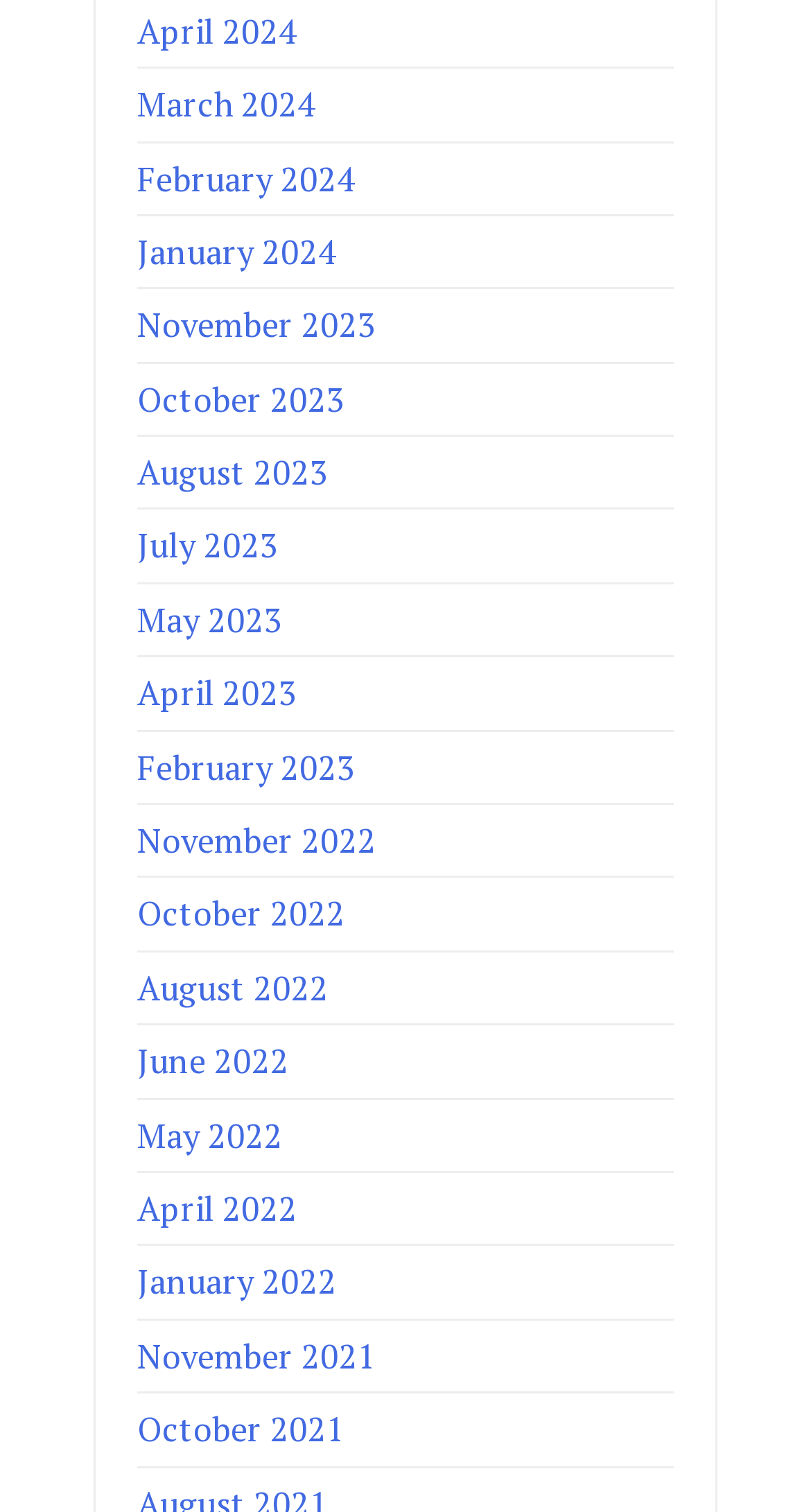Specify the bounding box coordinates of the element's area that should be clicked to execute the given instruction: "view April 2024". The coordinates should be four float numbers between 0 and 1, i.e., [left, top, right, bottom].

[0.169, 0.005, 0.367, 0.035]